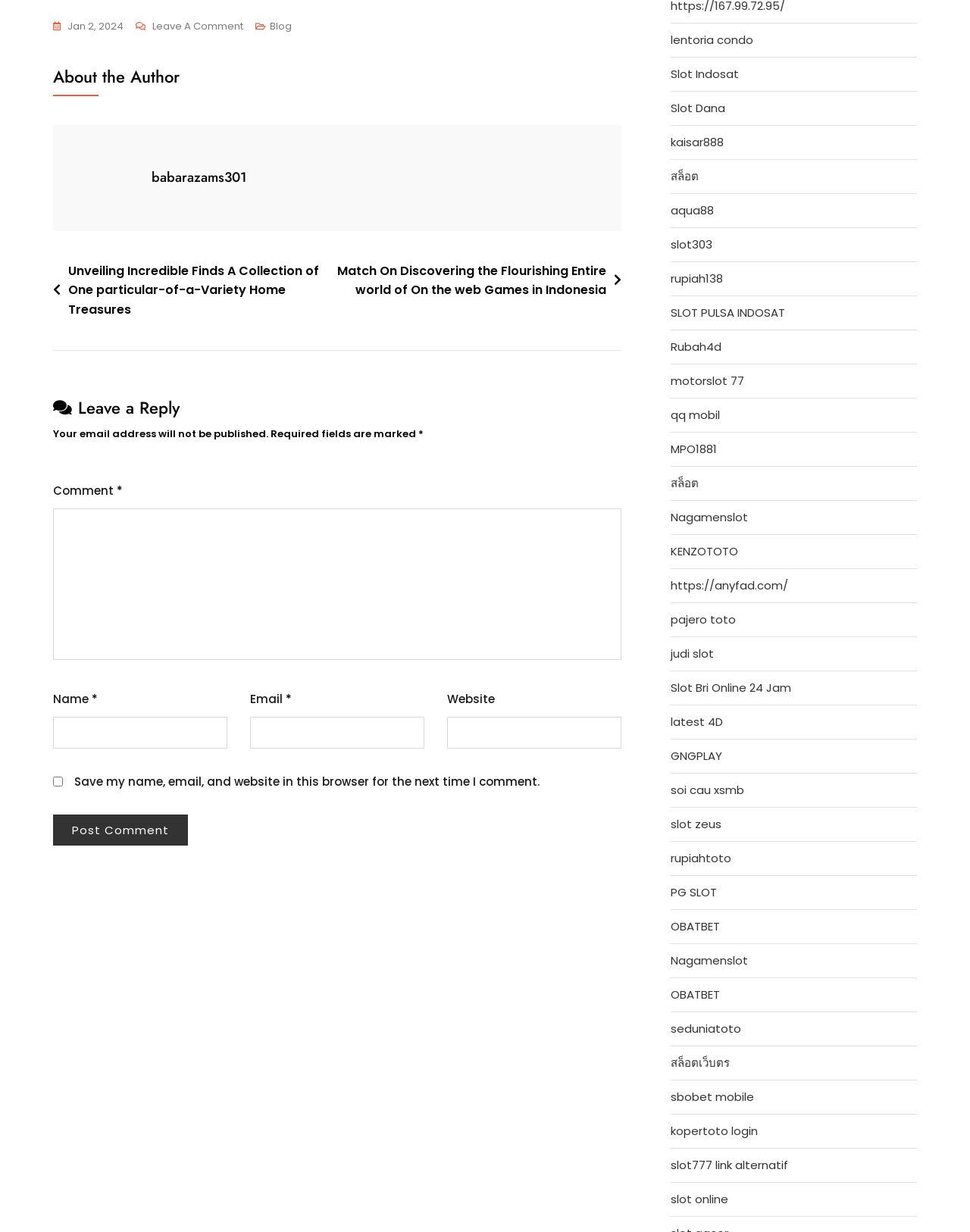Extract the bounding box of the UI element described as: "slot303".

[0.691, 0.192, 0.734, 0.205]